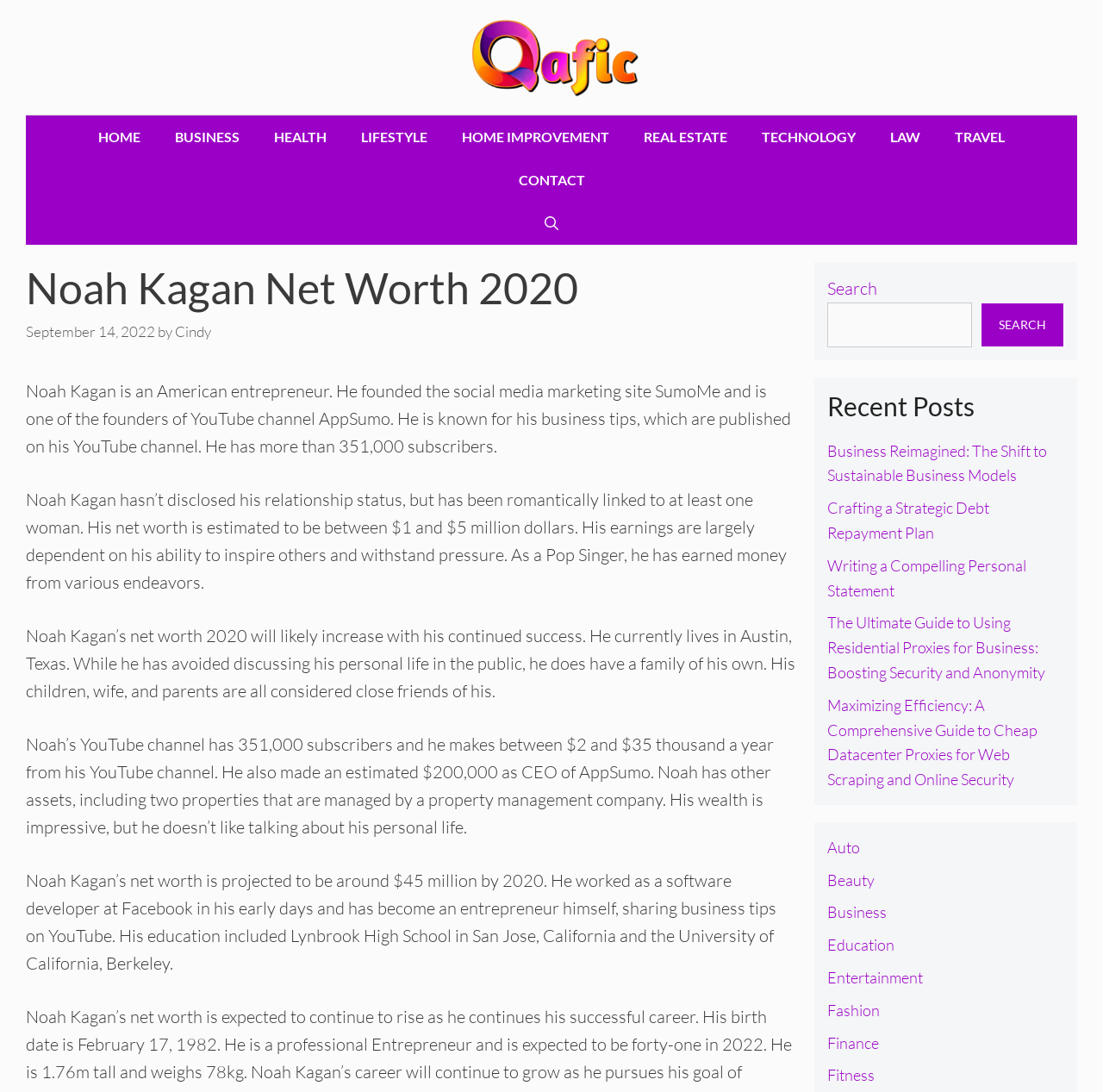Please identify the bounding box coordinates of the region to click in order to complete the given instruction: "Read the 'Noah Kagan Net Worth 2020' article". The coordinates should be four float numbers between 0 and 1, i.e., [left, top, right, bottom].

[0.023, 0.24, 0.723, 0.287]